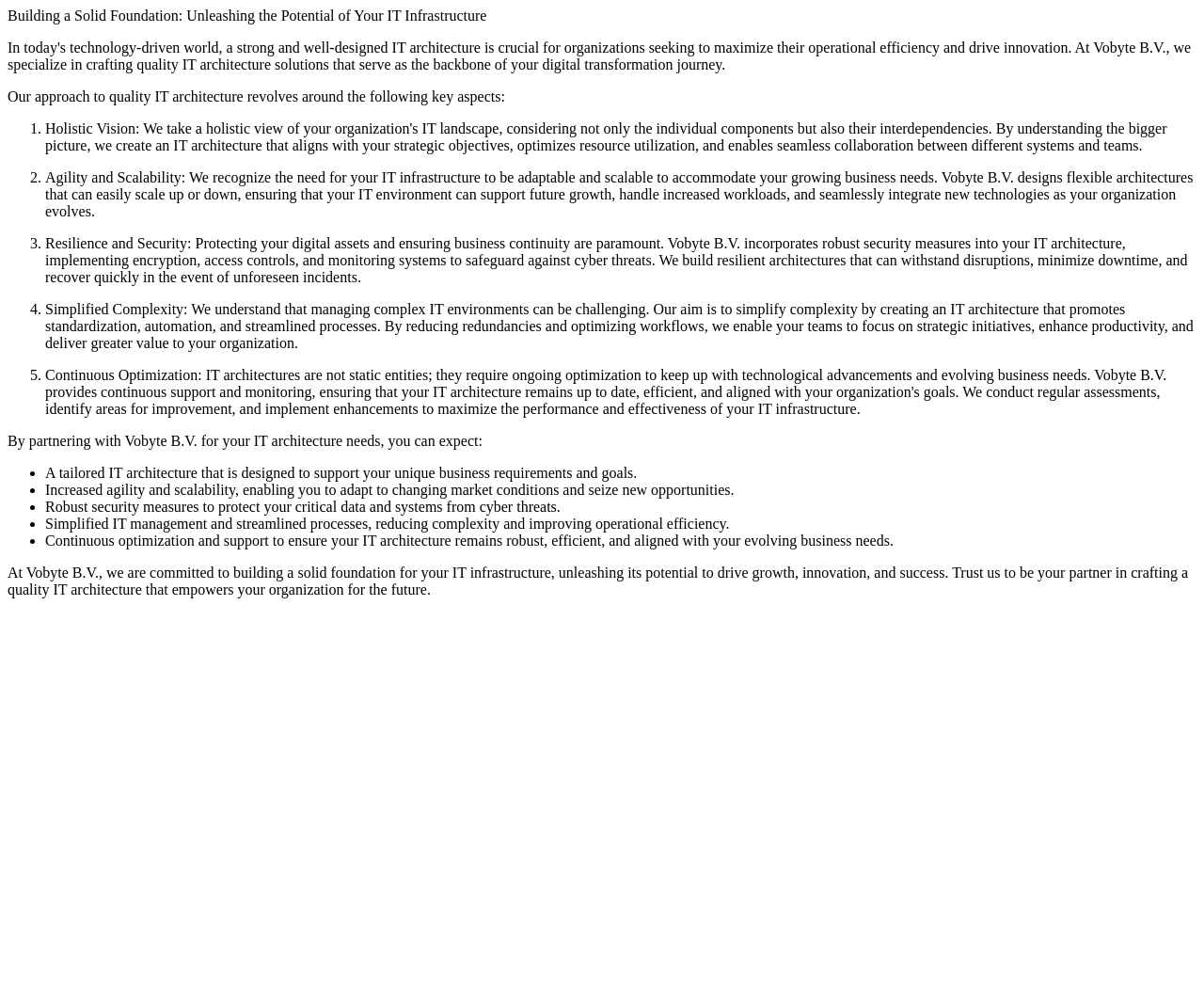What is the purpose of Vobyte B.V.'s approach to IT architecture?
Identify the answer in the screenshot and reply with a single word or phrase.

Support business growth